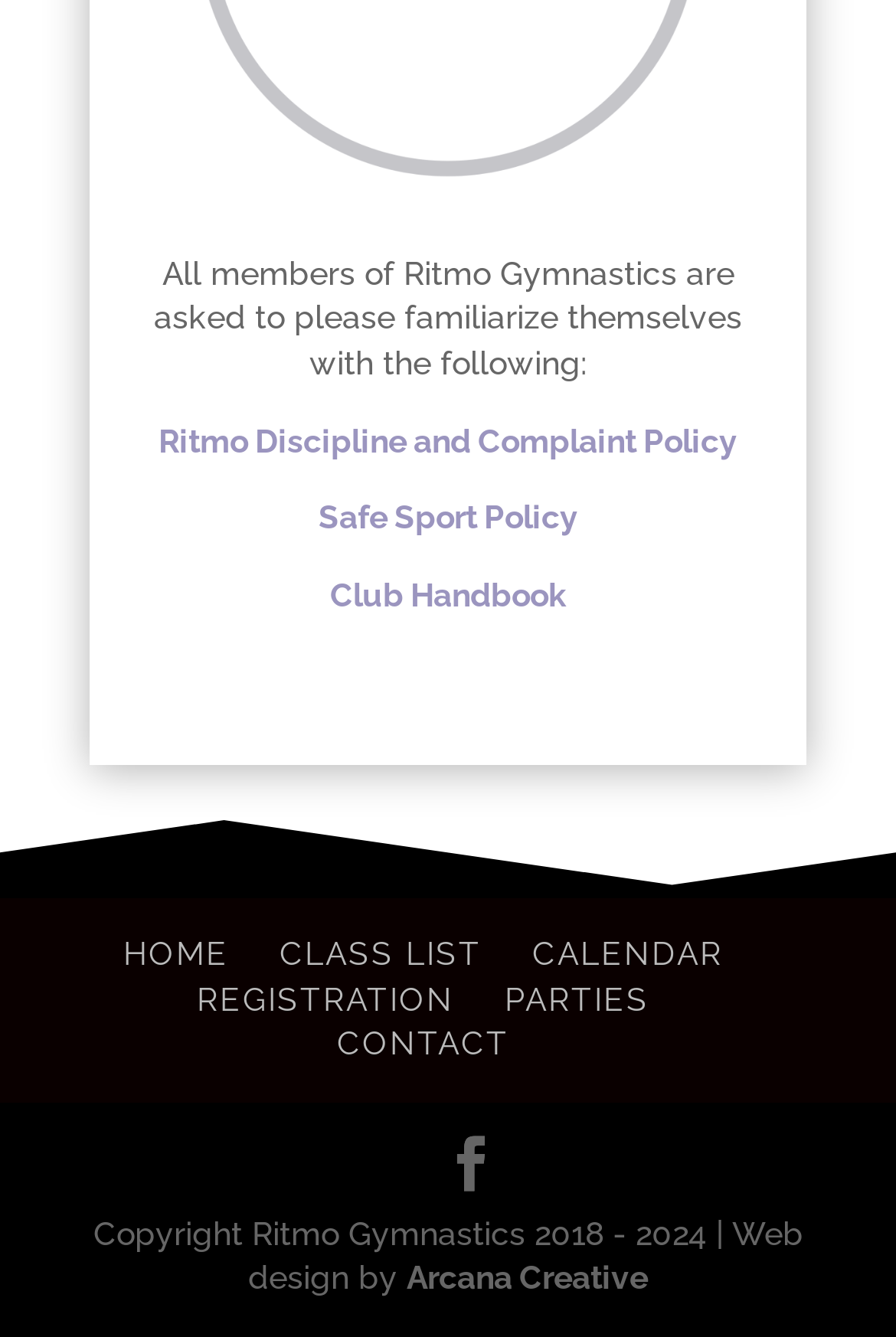Select the bounding box coordinates of the element I need to click to carry out the following instruction: "go to HOME page".

[0.137, 0.7, 0.255, 0.727]